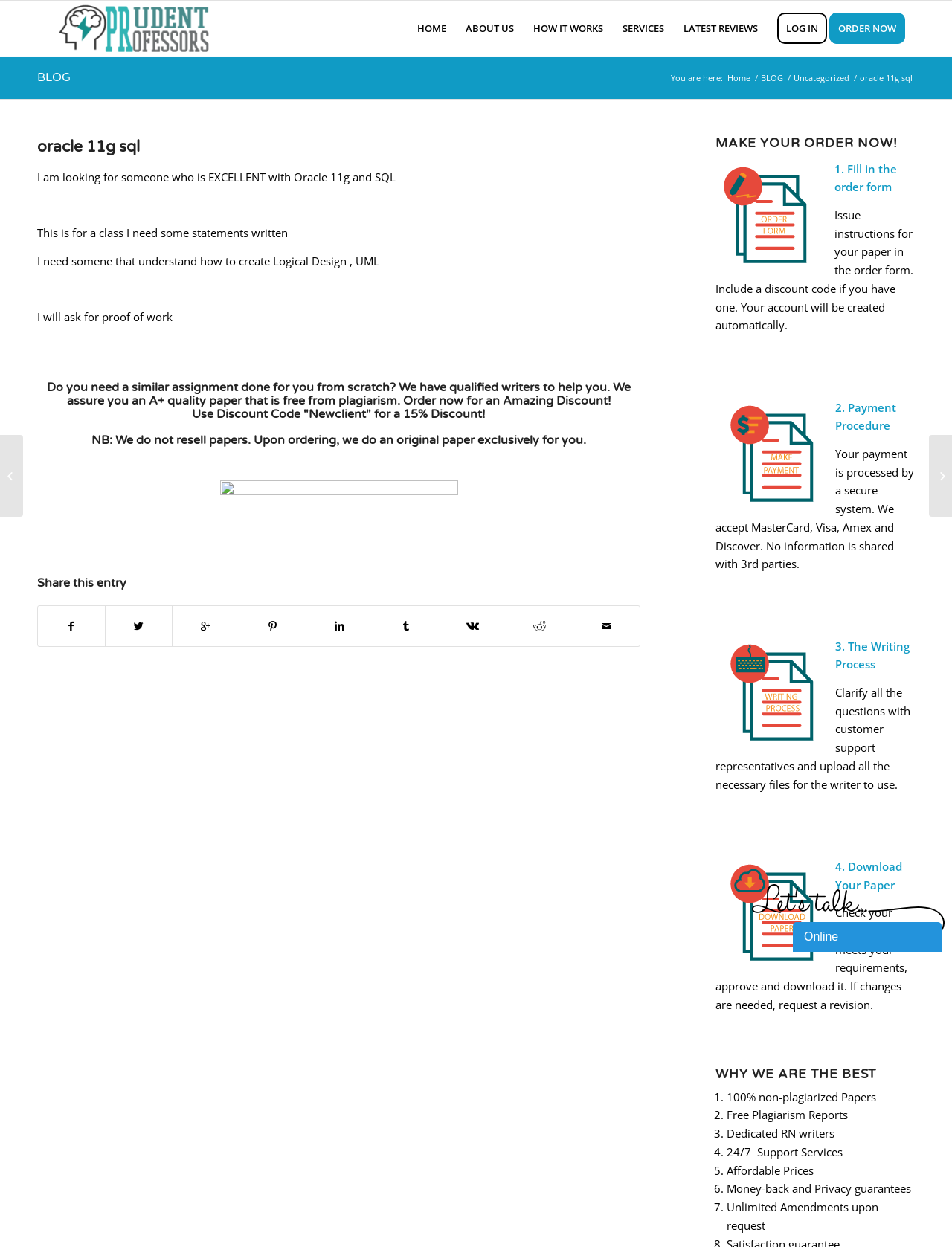Answer this question using a single word or a brief phrase:
What is the purpose of the webpage?

To find someone to write SQL statements